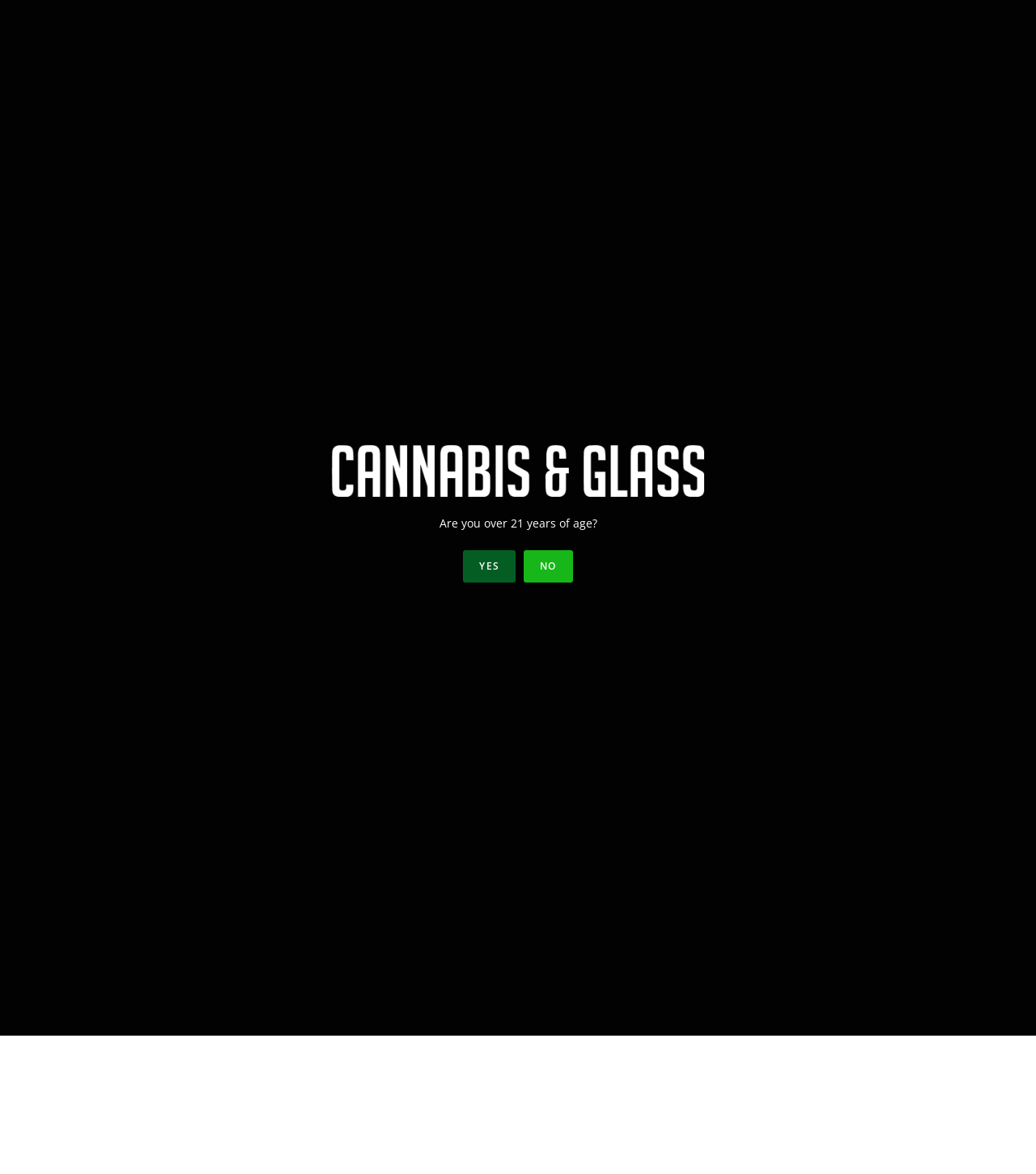Please find the bounding box coordinates of the element that needs to be clicked to perform the following instruction: "Follow Us on social media". The bounding box coordinates should be four float numbers between 0 and 1, represented as [left, top, right, bottom].

None